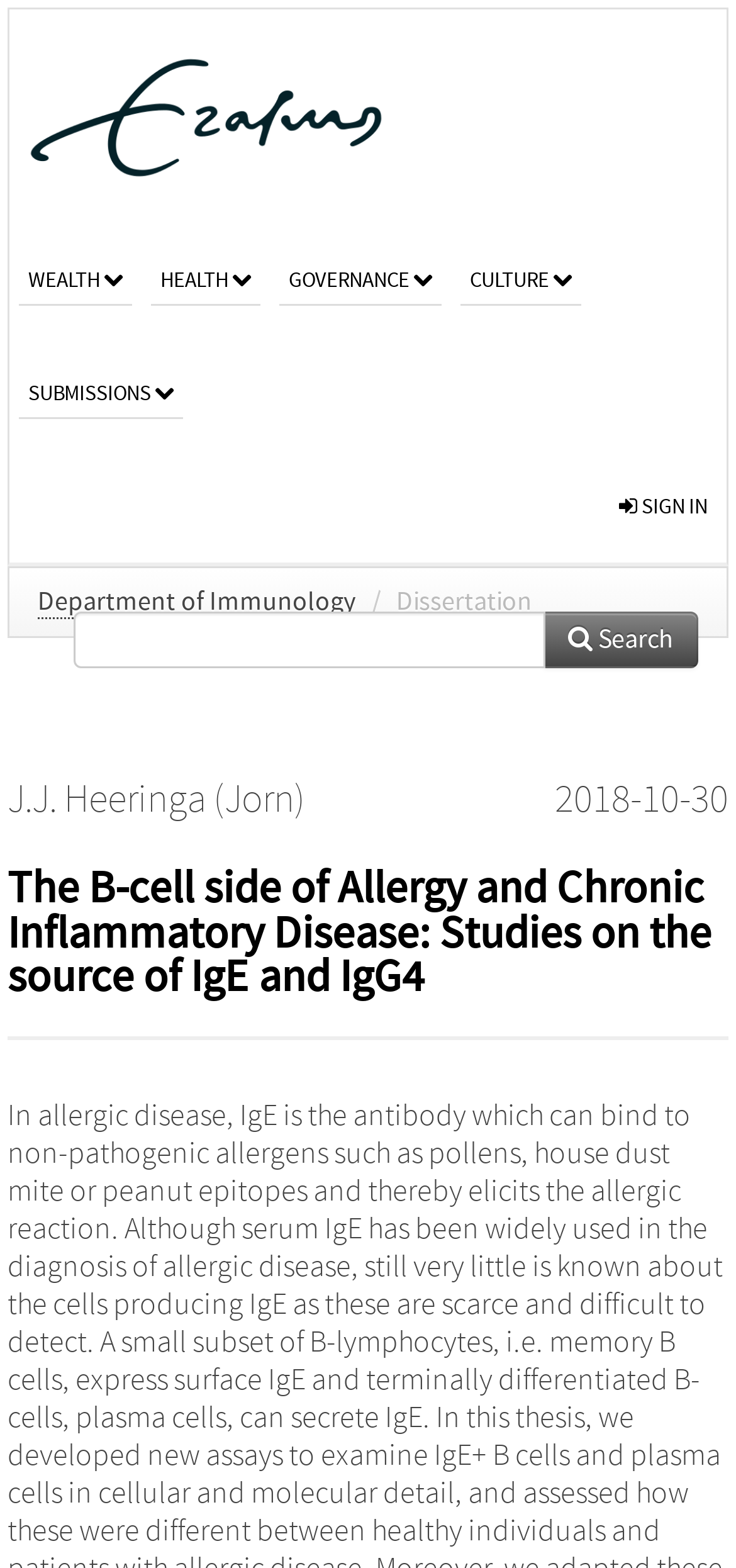What is the type of document?
Based on the image, respond with a single word or phrase.

Dissertation